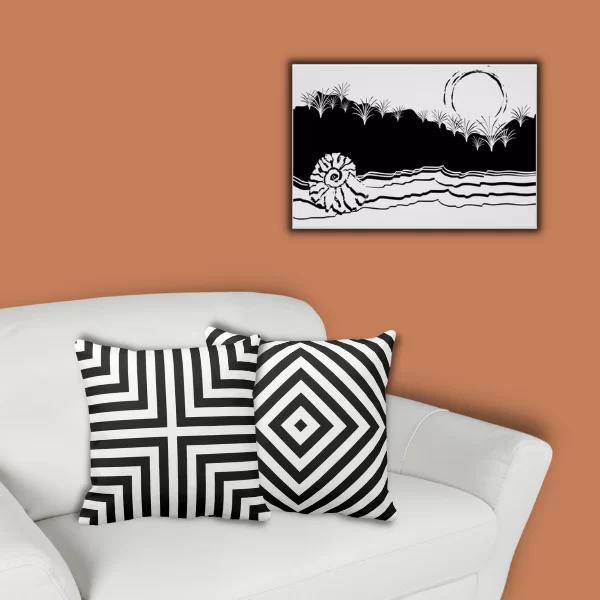Deliver an in-depth description of the image, highlighting major points.

The image features a cozy corner showcasing stylish black and white decor. A contemporary white sofa serves as the backdrop for two throw pillows, each exhibiting distinct geometric patterns: one with a bold nested box design, and the other featuring a striking diamond pattern. Above the sofa, an elegant piece of wall art captures a serene beach scene, depicted in monochrome with abstract elements, including a sun and a spiral seashell, evoking summertime nostalgia. The warm, earthy tones of the wall enhance the aesthetic, creating a harmonious blend of comfort and artistic expression, ideal for any modern living space.